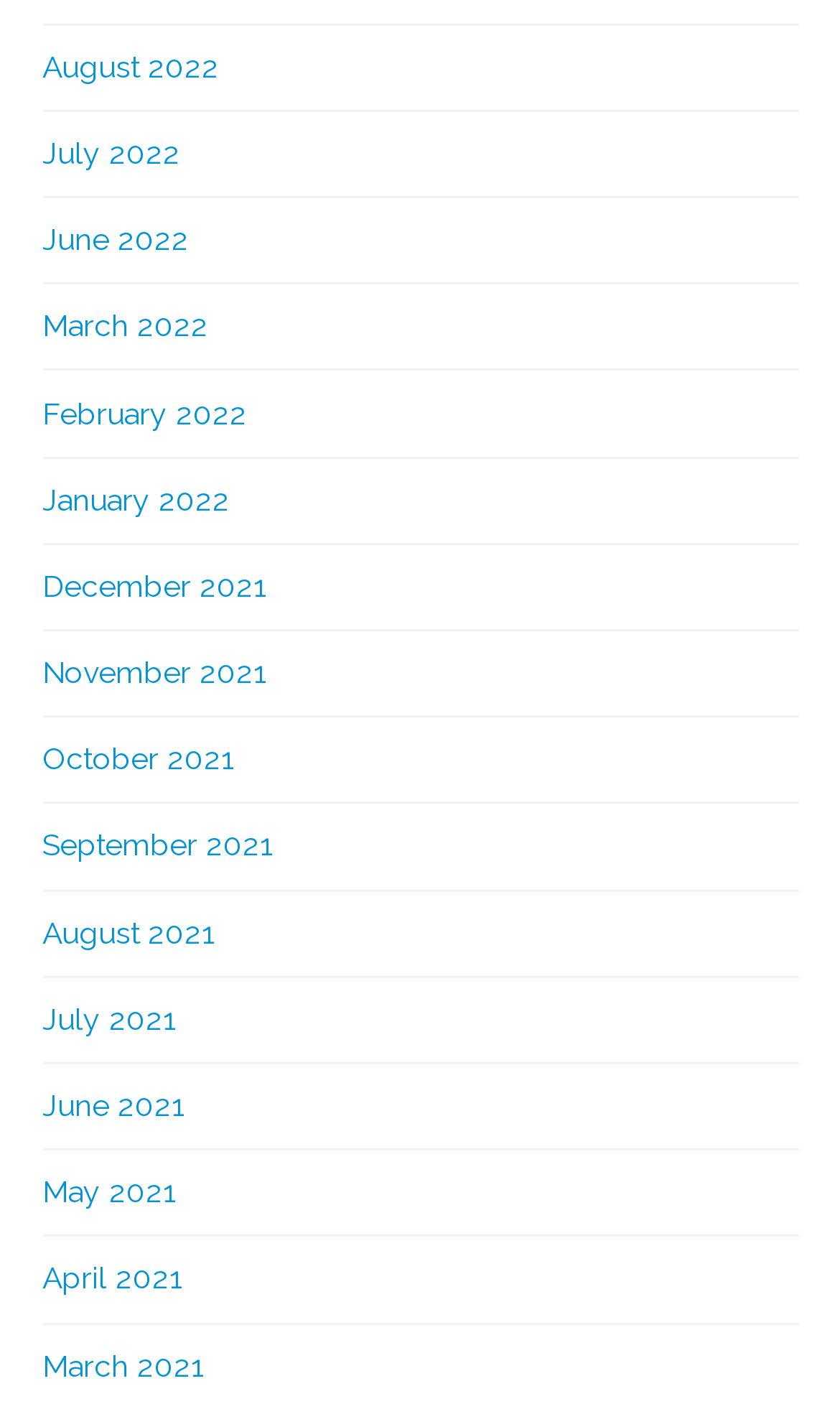Pinpoint the bounding box coordinates of the element you need to click to execute the following instruction: "browse June 2021". The bounding box should be represented by four float numbers between 0 and 1, in the format [left, top, right, bottom].

[0.05, 0.775, 0.219, 0.8]